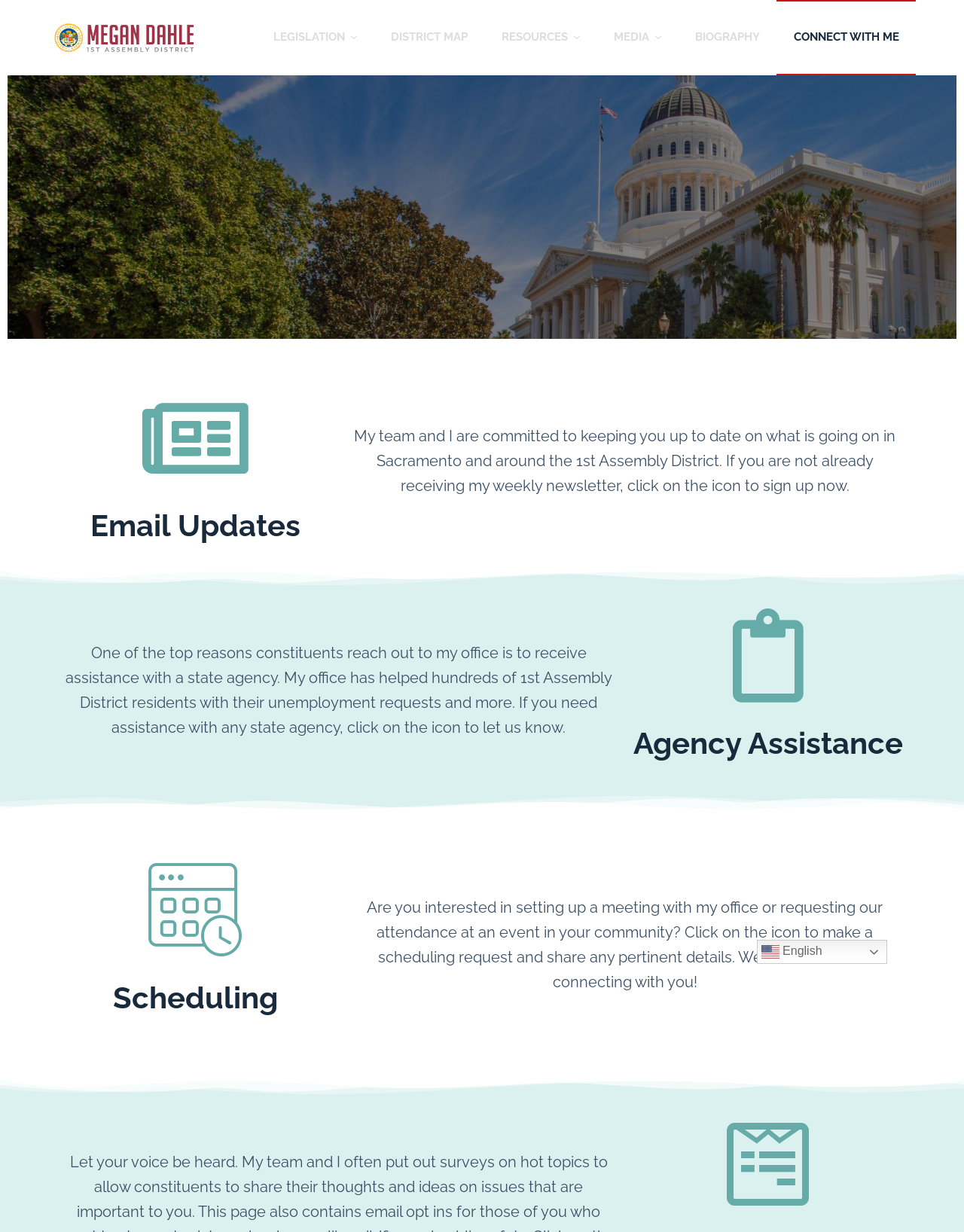Please locate the bounding box coordinates of the element's region that needs to be clicked to follow the instruction: "Click on the AD01 Logo". The bounding box coordinates should be provided as four float numbers between 0 and 1, i.e., [left, top, right, bottom].

[0.05, 0.015, 0.212, 0.046]